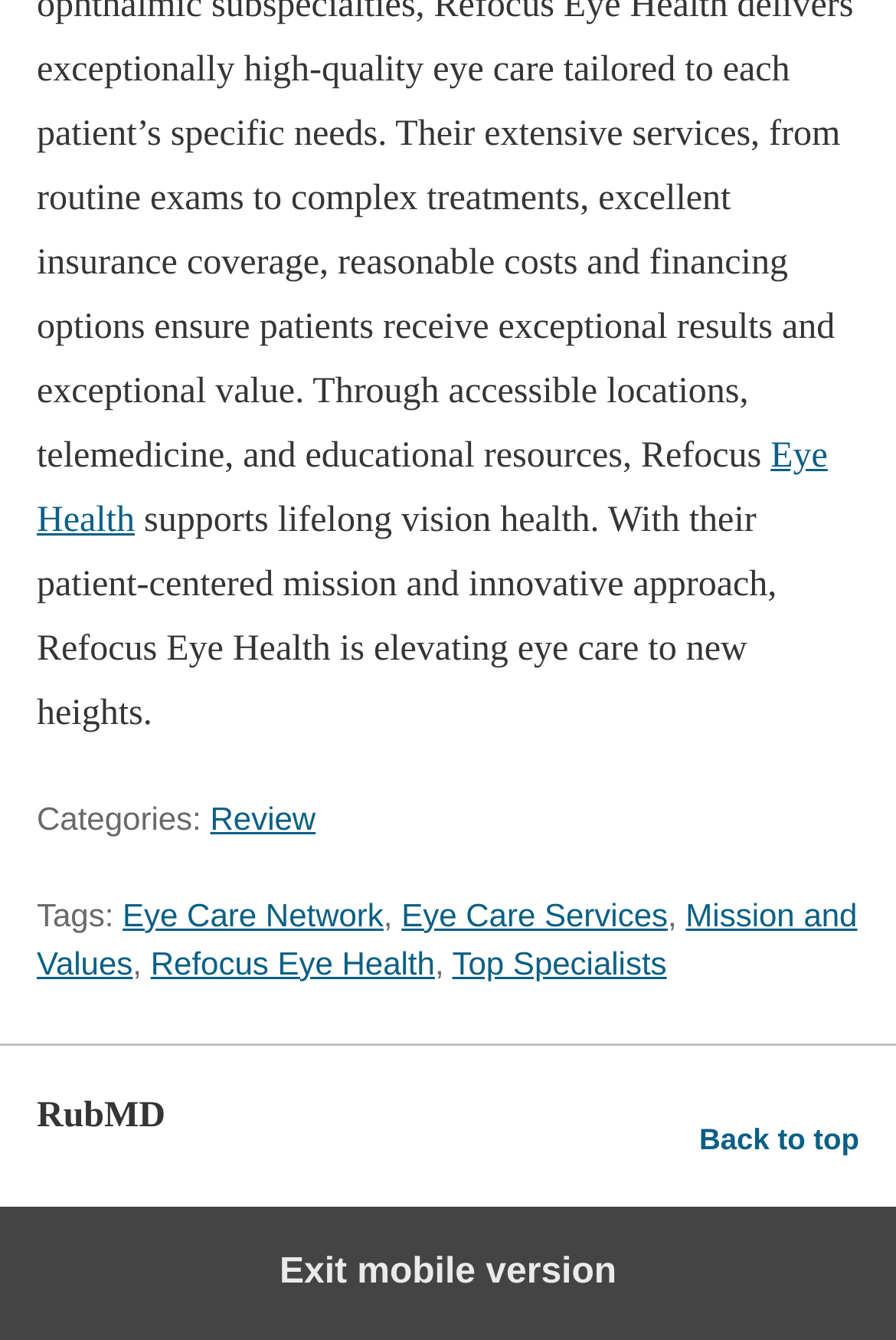Determine the bounding box for the described HTML element: "Back to top". Ensure the coordinates are four float numbers between 0 and 1 in the format [left, top, right, bottom].

[0.78, 0.828, 0.959, 0.872]